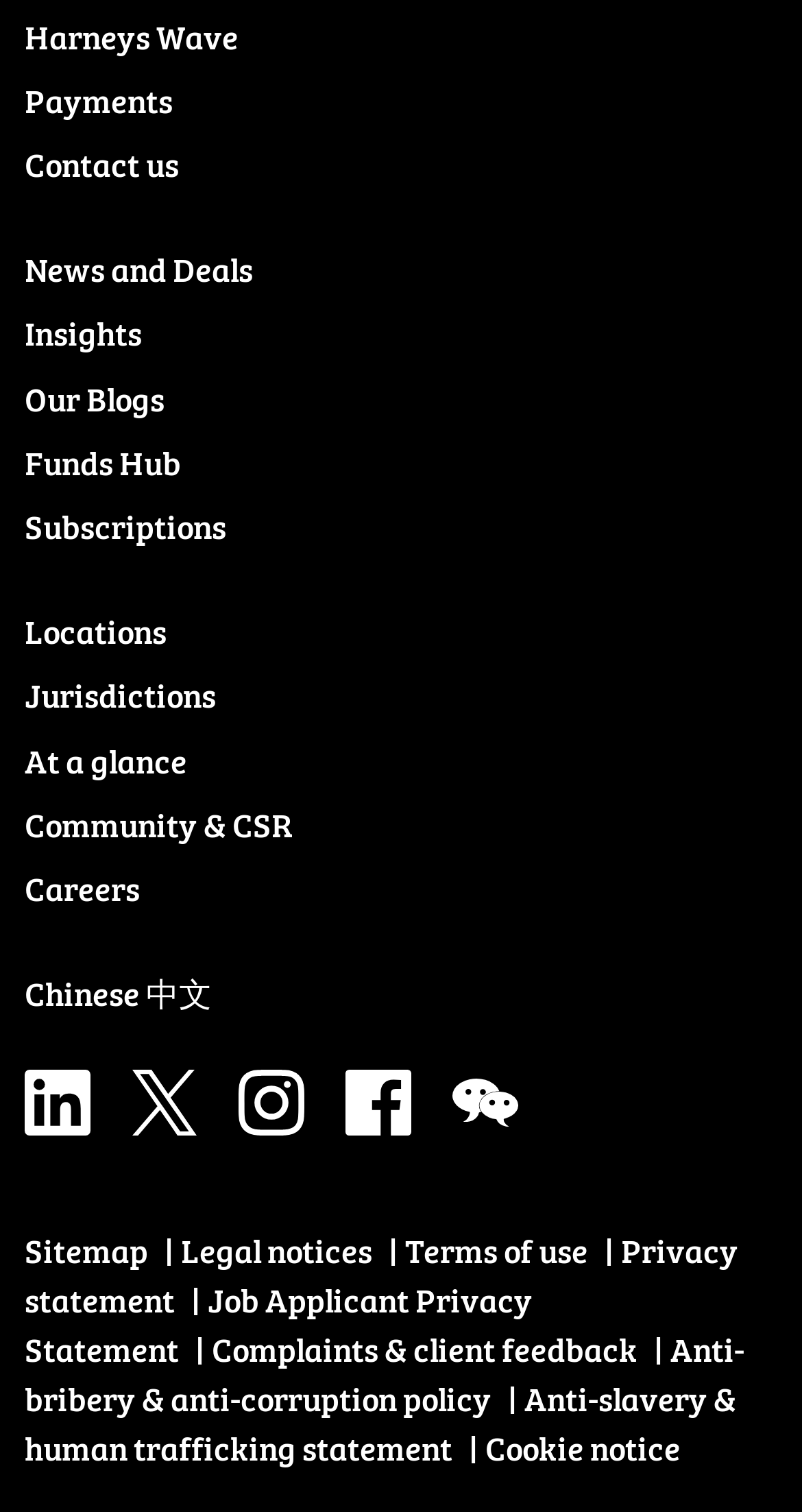Please reply with a single word or brief phrase to the question: 
How many links are in the top navigation bar?

14